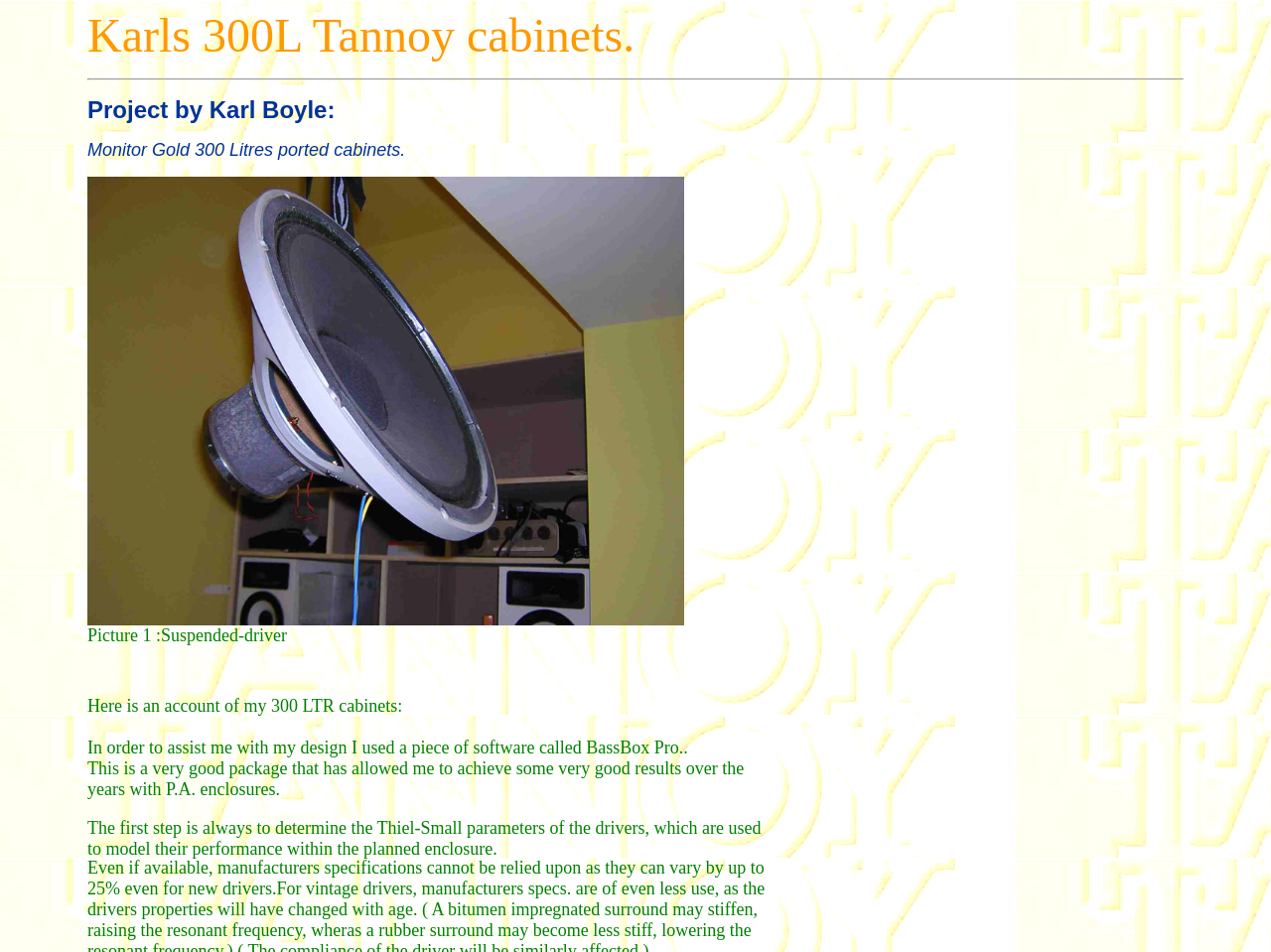Answer briefly with one word or phrase:
What is the purpose of determining Thiel-Small parameters?

To model driver performance